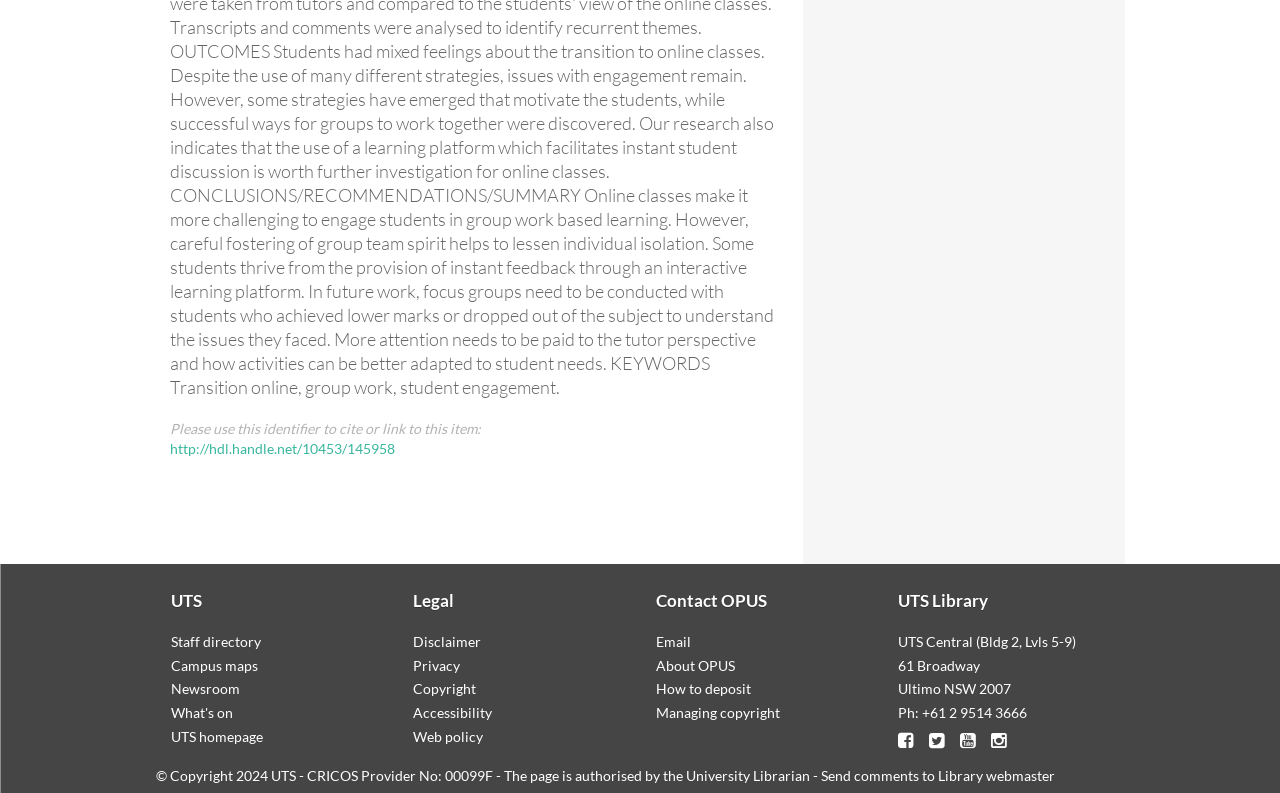Identify the bounding box coordinates of the element that should be clicked to fulfill this task: "Send email to OPUS". The coordinates should be provided as four float numbers between 0 and 1, i.e., [left, top, right, bottom].

[0.512, 0.798, 0.539, 0.819]